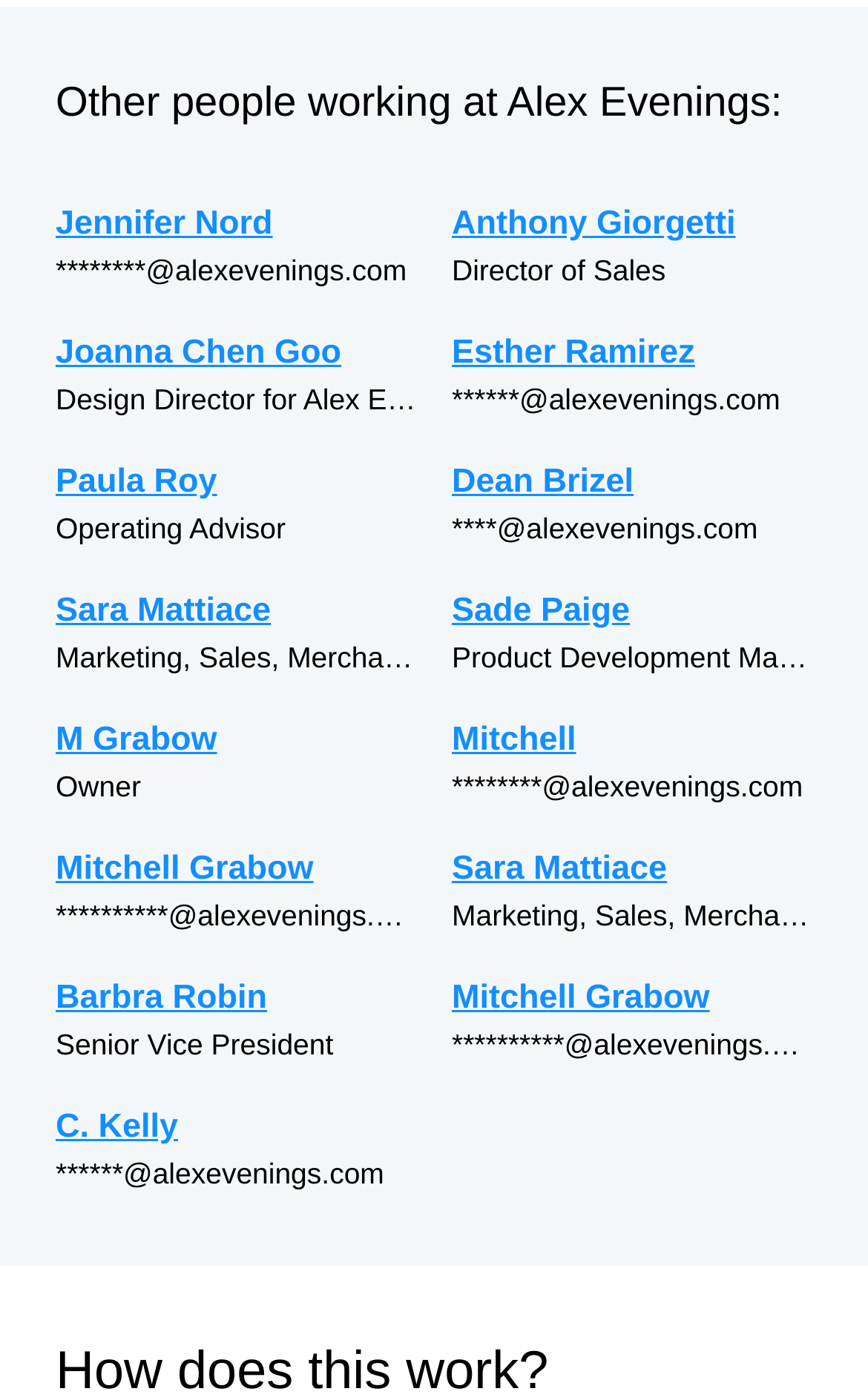What is the job title of Joanna Chen Goo?
Please give a well-detailed answer to the question.

I found the link 'Joanna Chen Goo' and its corresponding StaticText 'Design Director for Alex Evenings and Ignite Evenings', which indicates her job title.